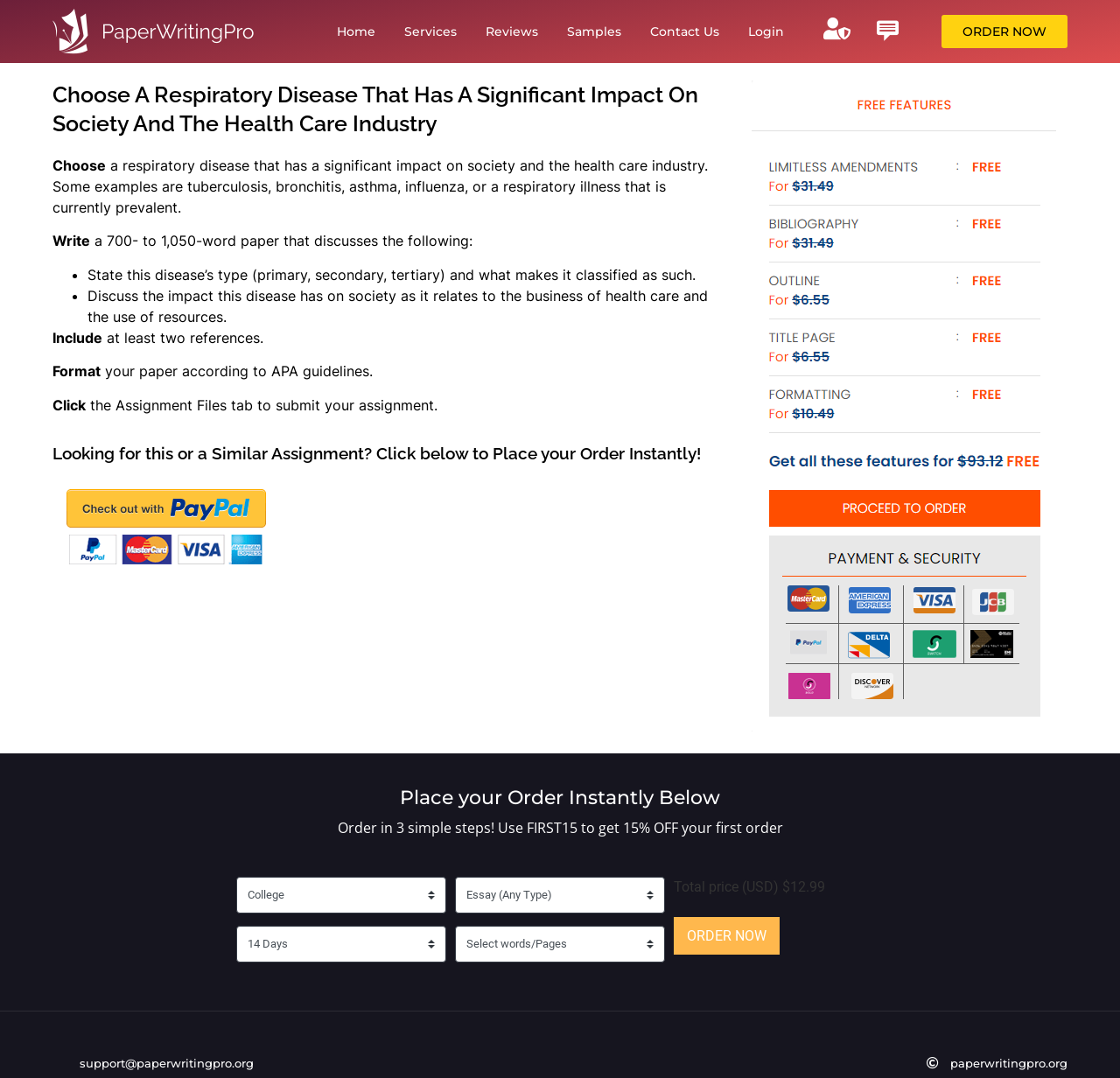Determine the bounding box coordinates of the clickable element to achieve the following action: 'Select an option from the combobox'. Provide the coordinates as four float values between 0 and 1, formatted as [left, top, right, bottom].

[0.211, 0.813, 0.398, 0.847]